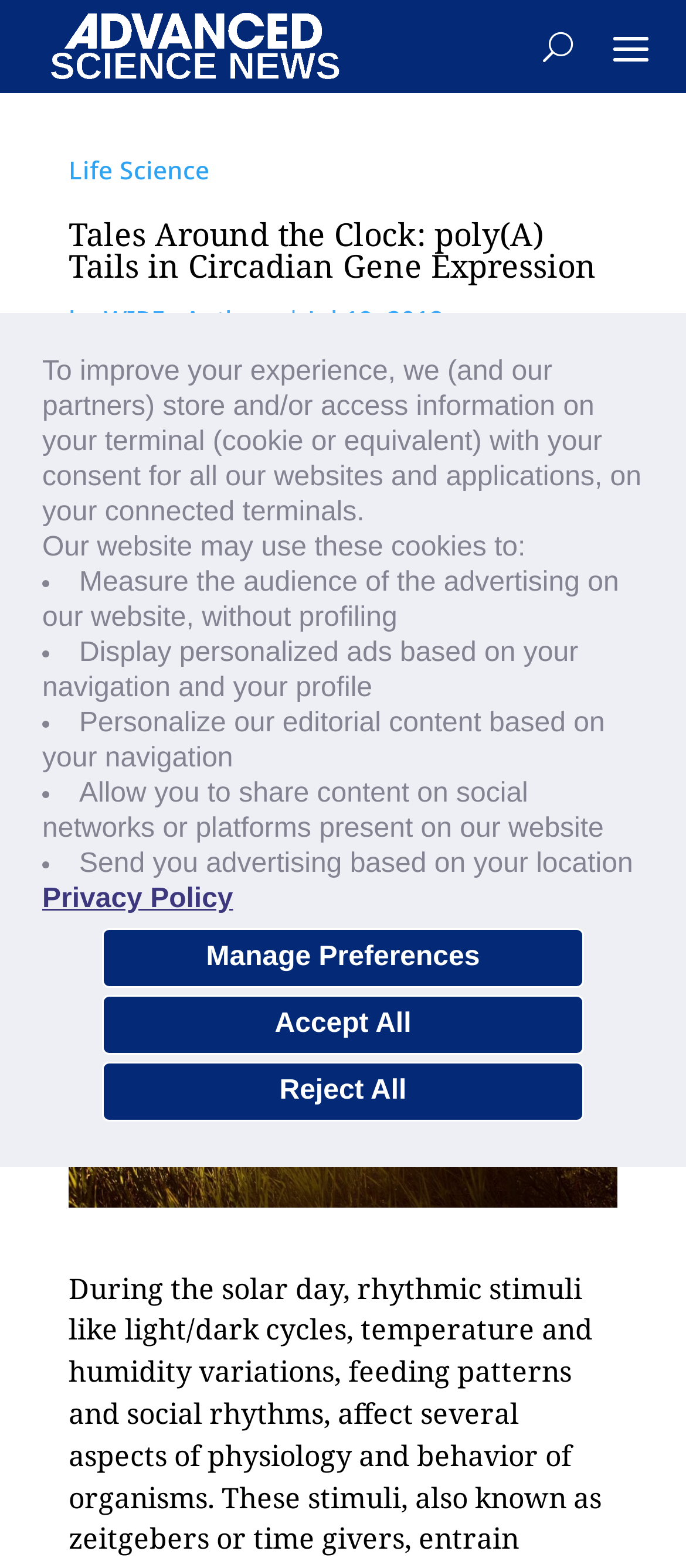When was the article published?
Please answer the question with a detailed response using the information from the screenshot.

The publication date of the article can be found by looking at the text 'Jul 19, 2018' which indicates that the article was published on July 19, 2018.